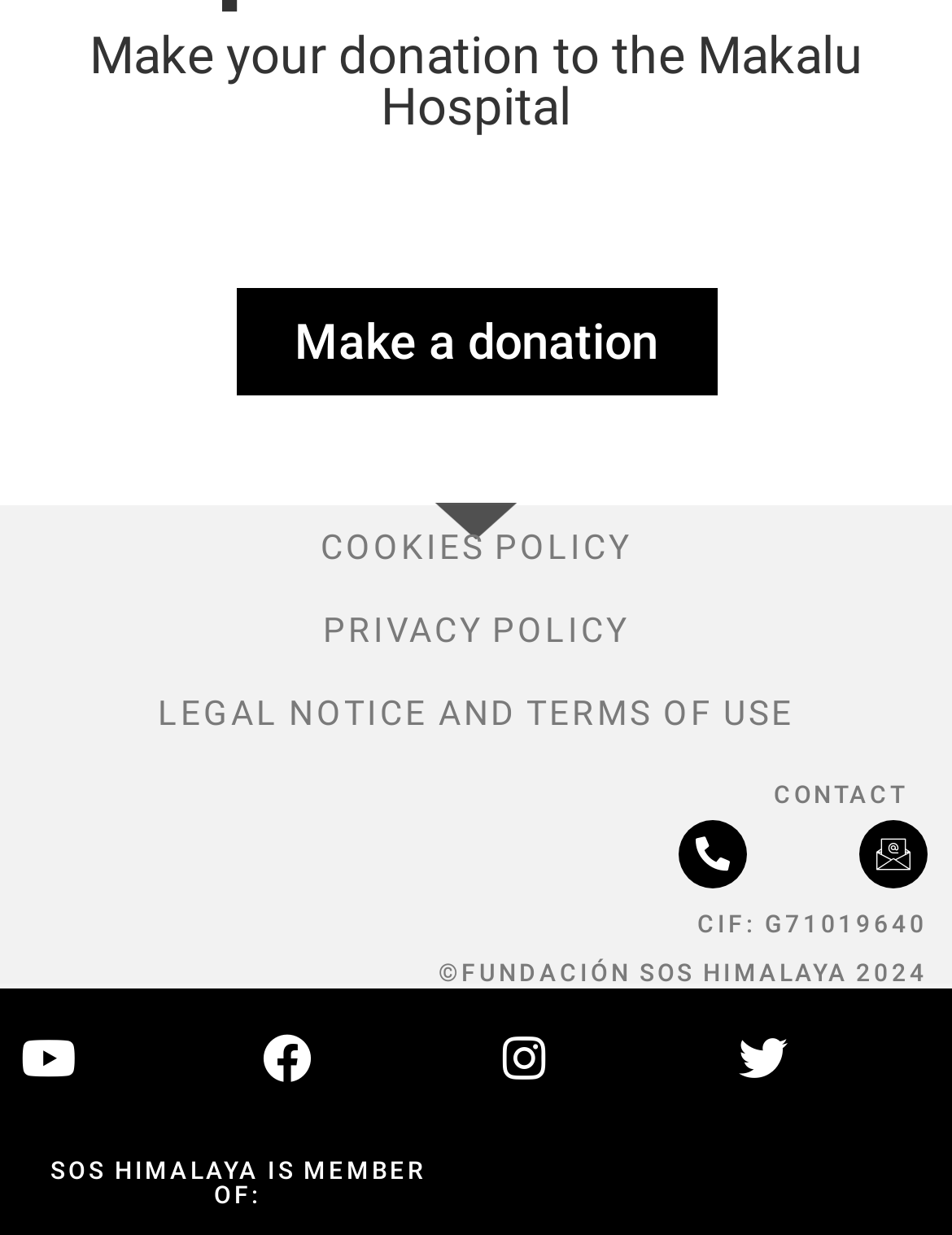Please reply with a single word or brief phrase to the question: 
What are the three policies listed on this webpage?

Cookies, Privacy, Legal Notice